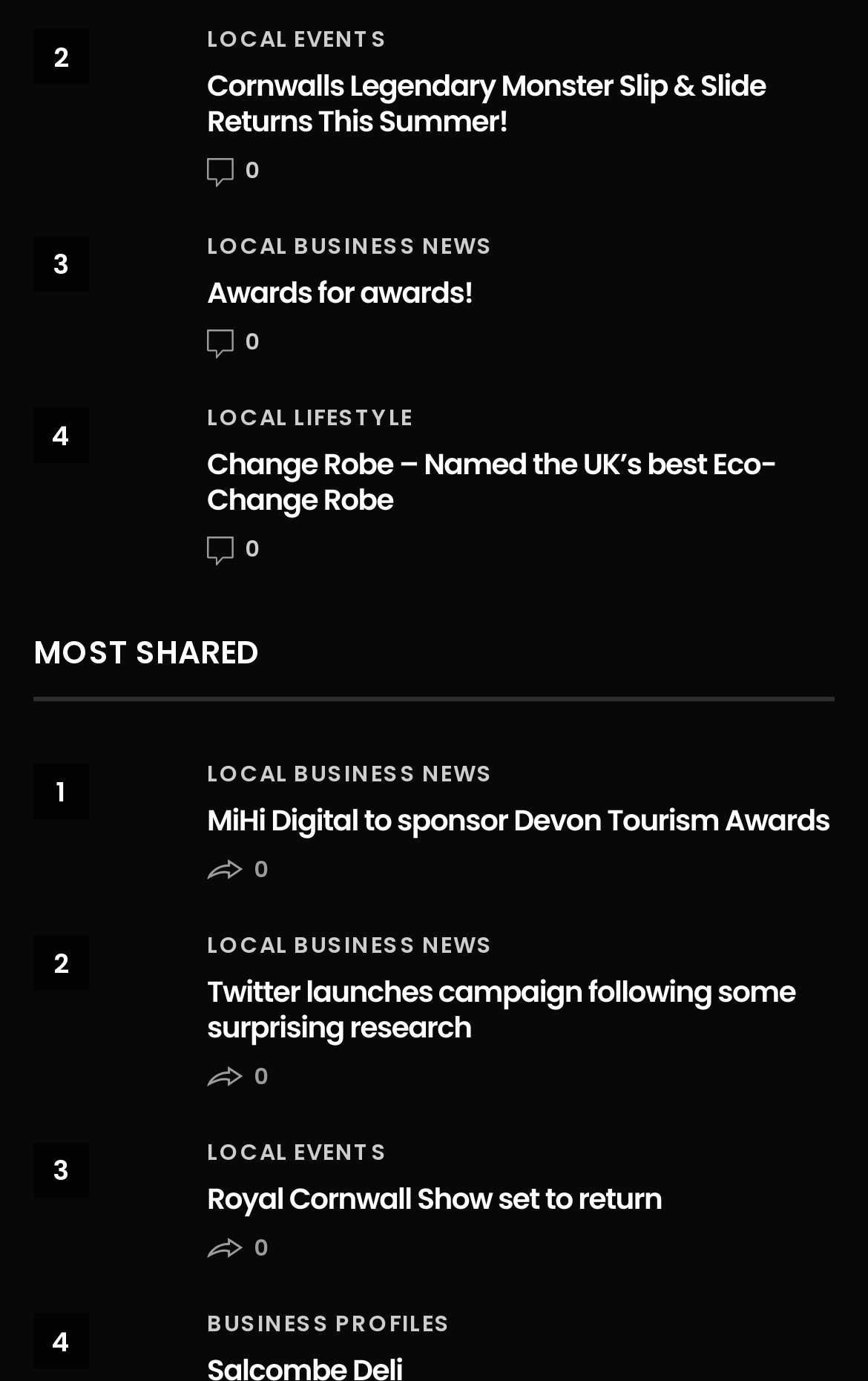Determine the bounding box coordinates of the clickable region to execute the instruction: "Check out Change Robe – Named the UK’s best Eco-Change Robe". The coordinates should be four float numbers between 0 and 1, denoted as [left, top, right, bottom].

[0.038, 0.296, 0.192, 0.386]